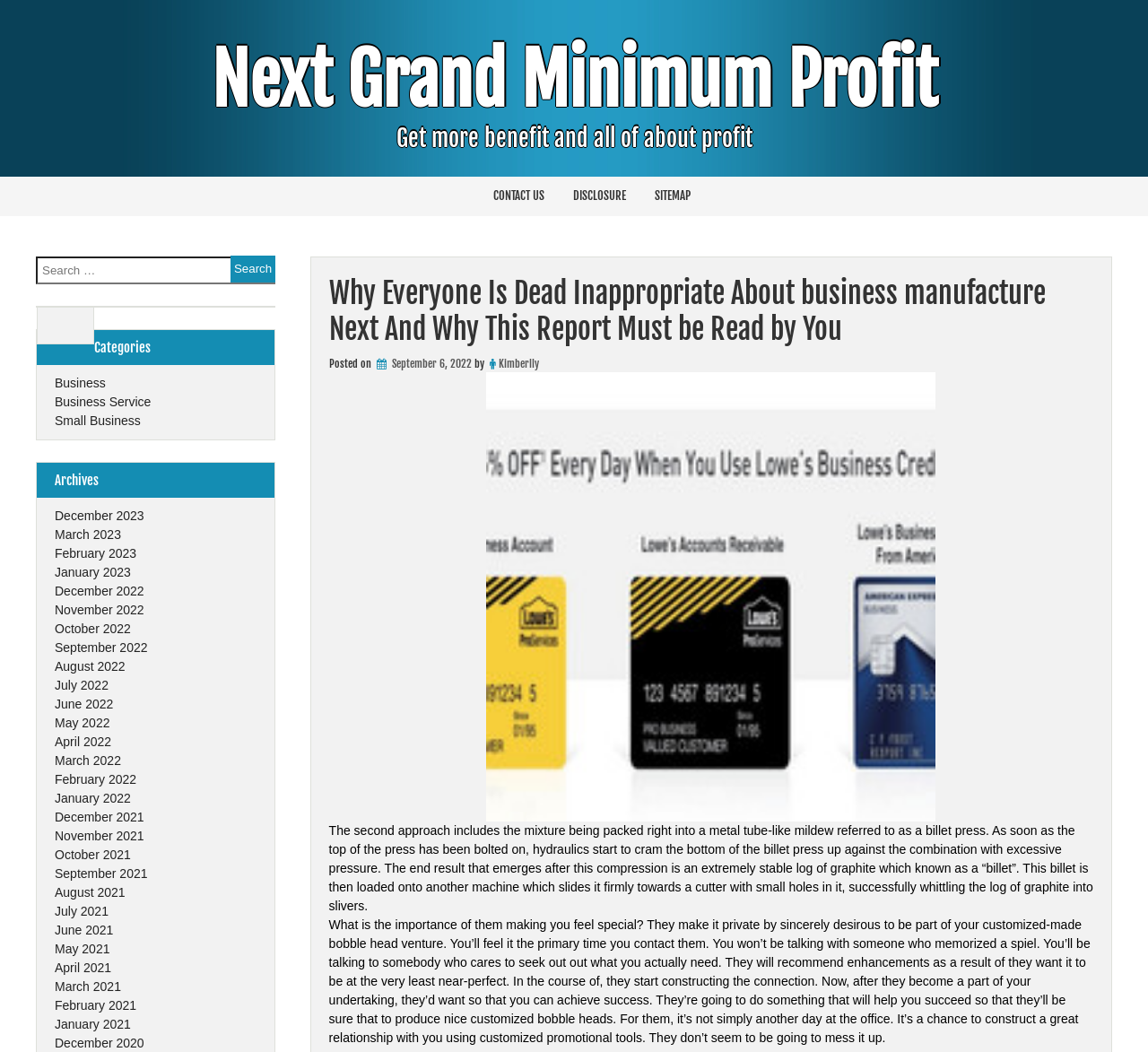Determine the bounding box coordinates for the region that must be clicked to execute the following instruction: "Search for something".

[0.031, 0.244, 0.24, 0.27]